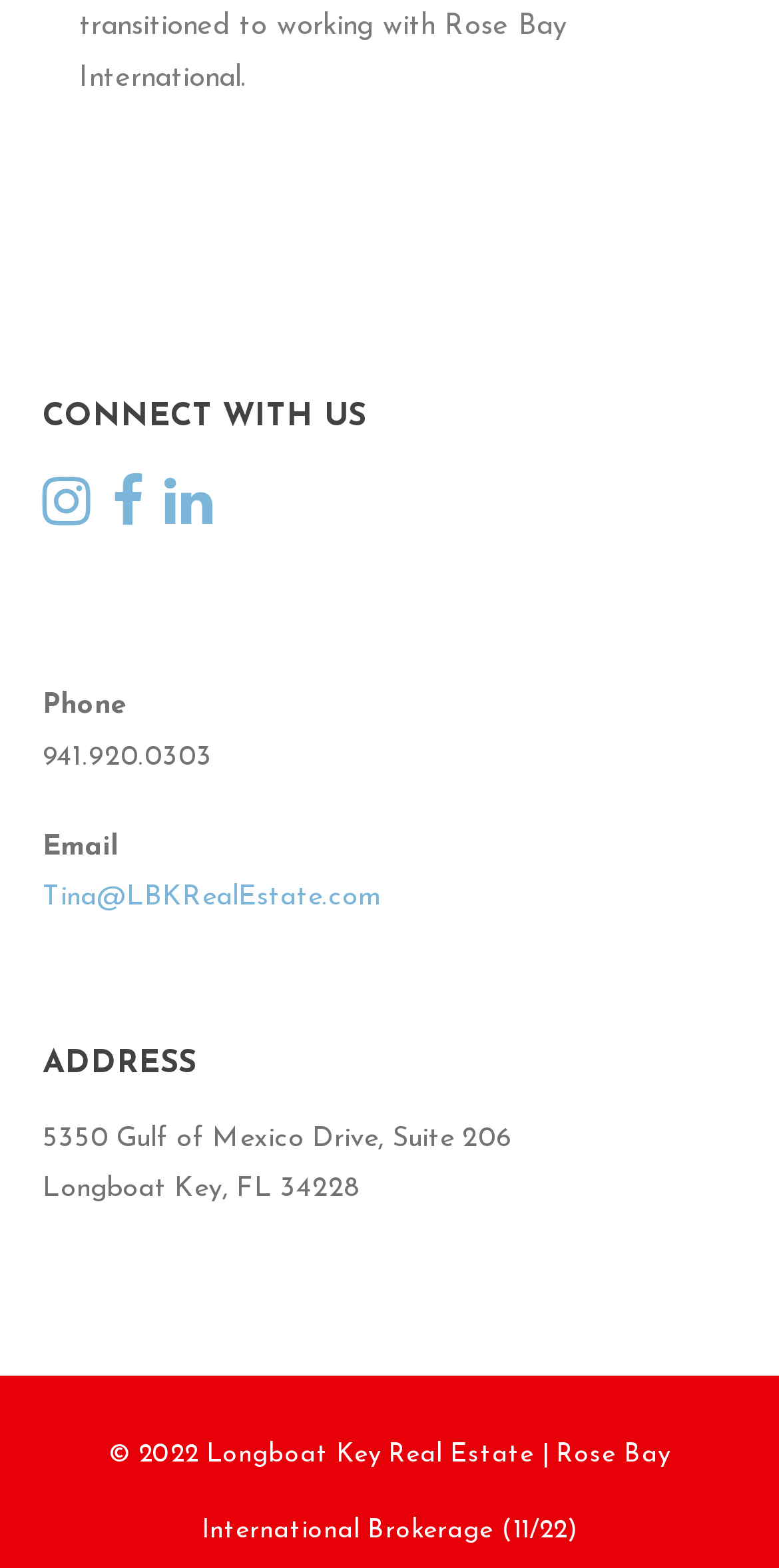What is the address?
Please provide a full and detailed response to the question.

I found the address by looking at the section with the heading 'ADDRESS' and then finding the static text element that displays the address.